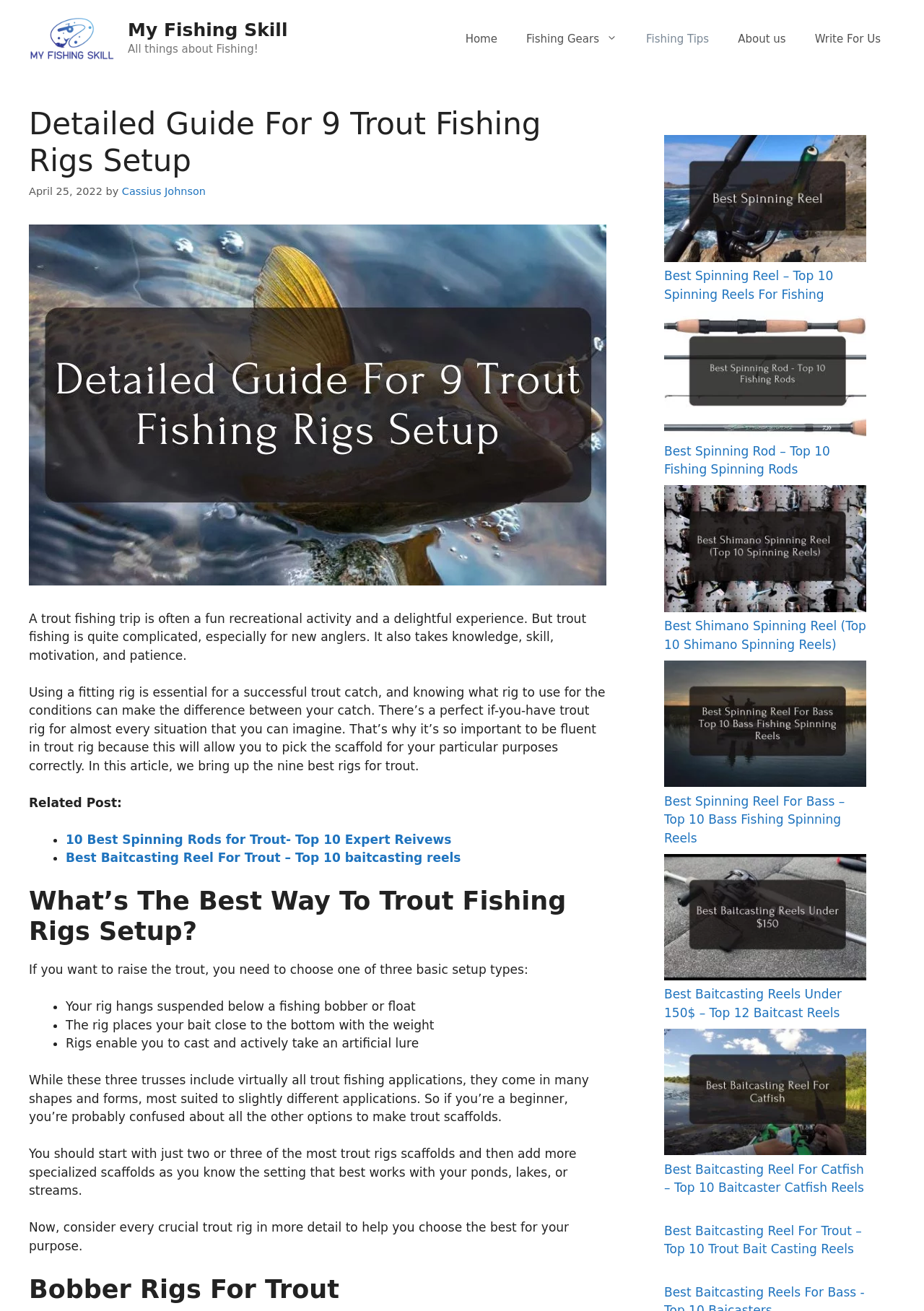Determine the bounding box of the UI component based on this description: "Home". The bounding box coordinates should be four float values between 0 and 1, i.e., [left, top, right, bottom].

[0.488, 0.013, 0.554, 0.046]